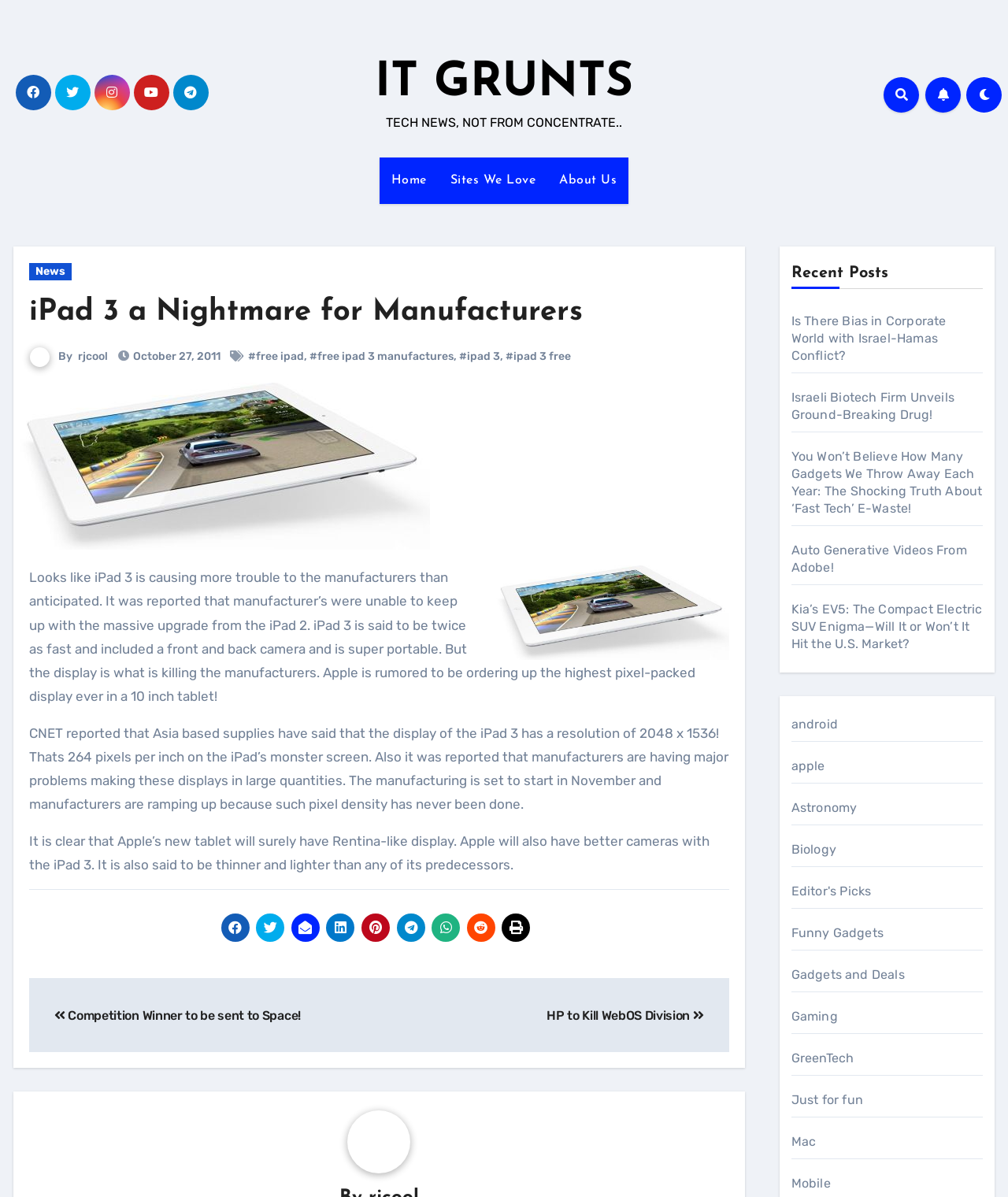What is the main heading displayed on the webpage? Please provide the text.

iPad 3 a Nightmare for Manufacturers